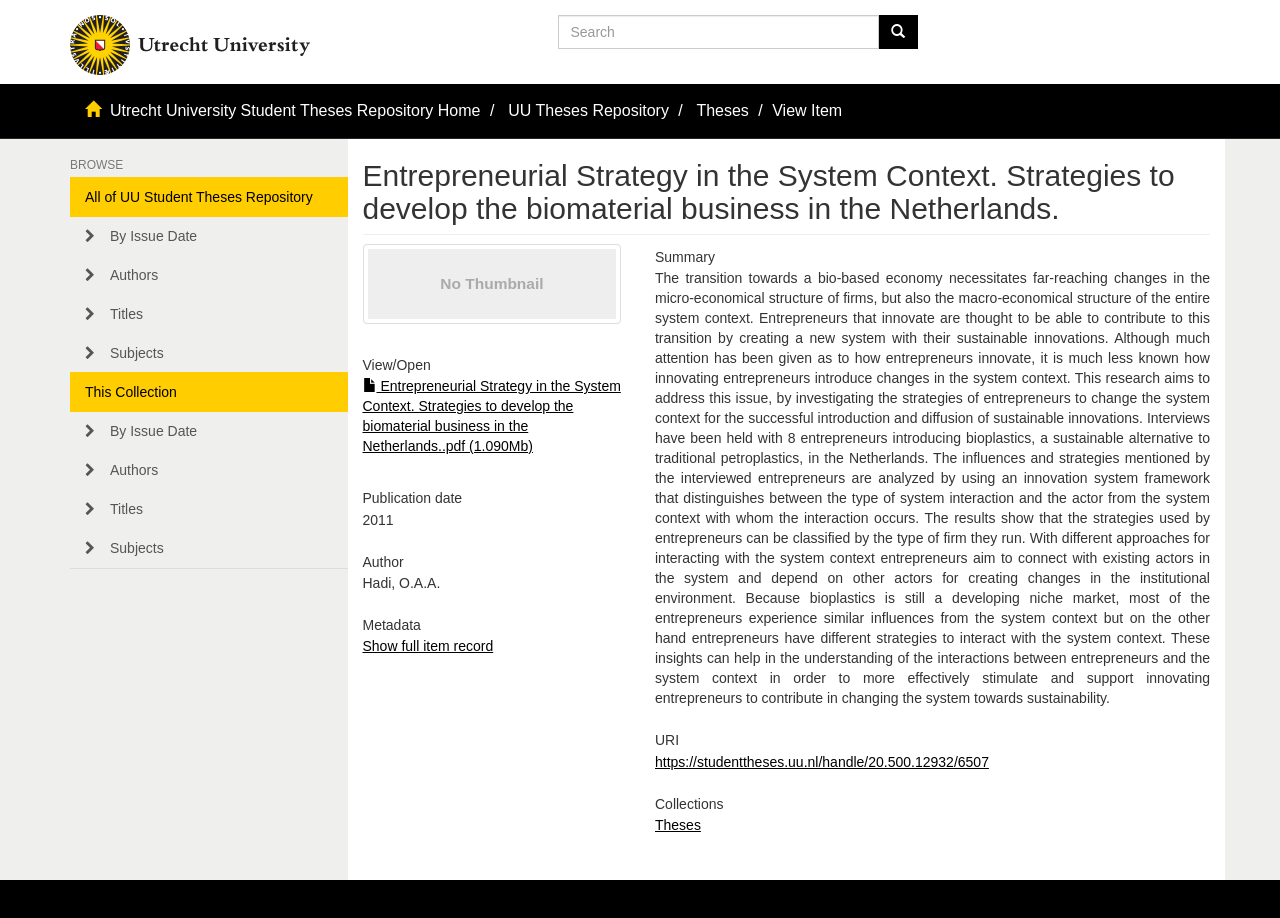Please identify the bounding box coordinates of the region to click in order to complete the task: "View related article The Basics". The coordinates must be four float numbers between 0 and 1, specified as [left, top, right, bottom].

None